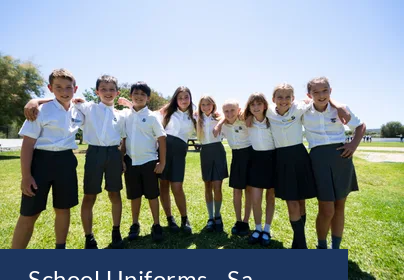Give a short answer using one word or phrase for the question:
How many students are in the group?

Nine